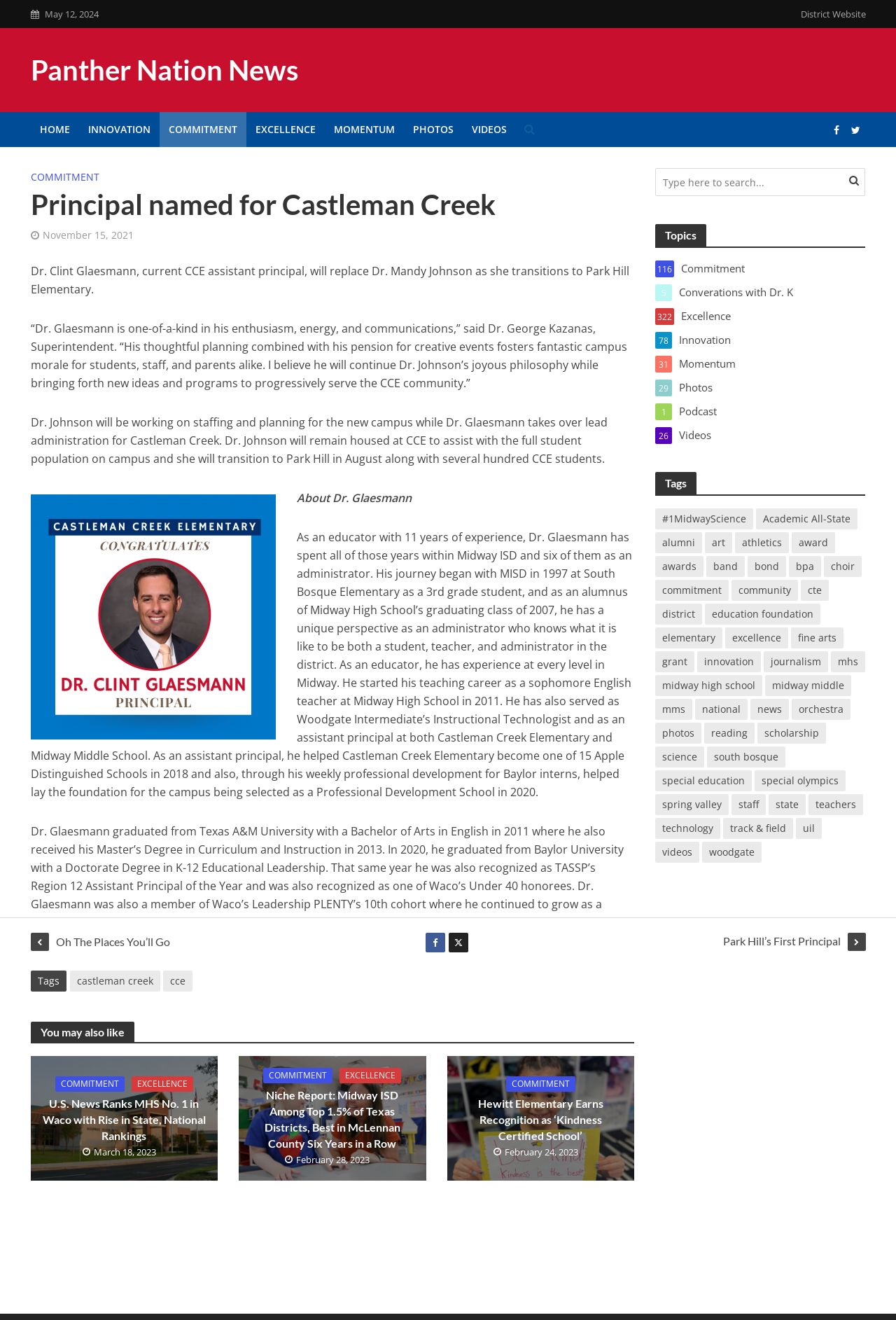Predict the bounding box coordinates of the area that should be clicked to accomplish the following instruction: "View the 'COMMITMENT' topic". The bounding box coordinates should consist of four float numbers between 0 and 1, i.e., [left, top, right, bottom].

[0.731, 0.197, 0.966, 0.209]